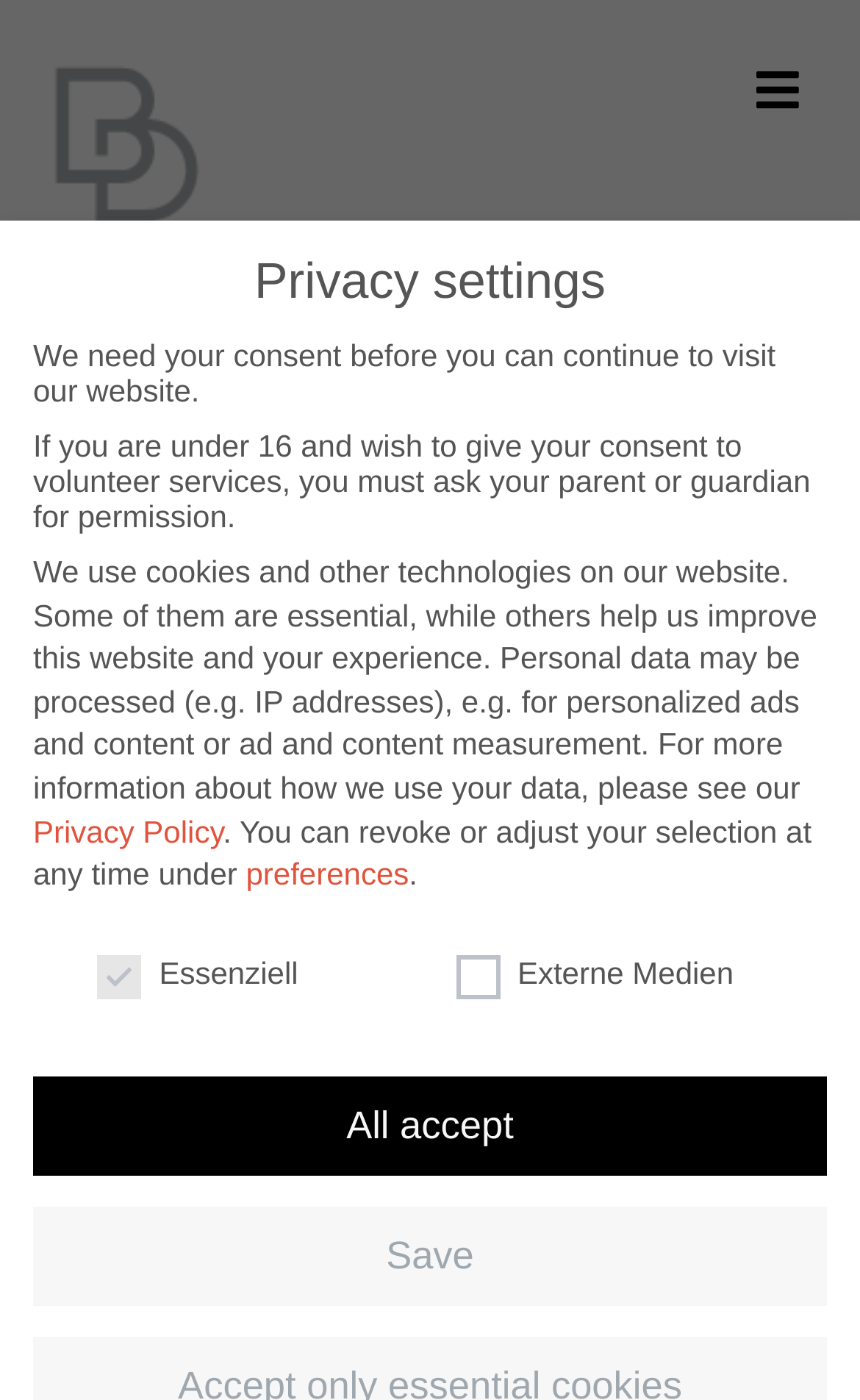Analyze and describe the webpage in a detailed narrative.

The webpage is about the general terms and conditions of Best Deal Hotel. At the top left, there is a link to the hotel's website and an image of the hotel's logo. On the top right, there is a button labeled "MENU". Below the logo, there is a heading that spans the entire width of the page.

The main content of the page is divided into sections. The first section is headed by "Privacy settings" and contains several paragraphs of text explaining how the website uses cookies and personal data. The text is arranged in a vertical column, with each paragraph below the previous one.

Below the explanatory text, there are several links and checkboxes. The links include "Privacy Policy" and "preferences". The checkboxes are labeled "Essenziell" and "Externe Medien", with the first one being checked by default.

At the bottom of the page, there are two buttons: "All accept" and "Save", with the "Save" button being focused. The buttons are aligned to the left and are separated from the rest of the content by a gap.